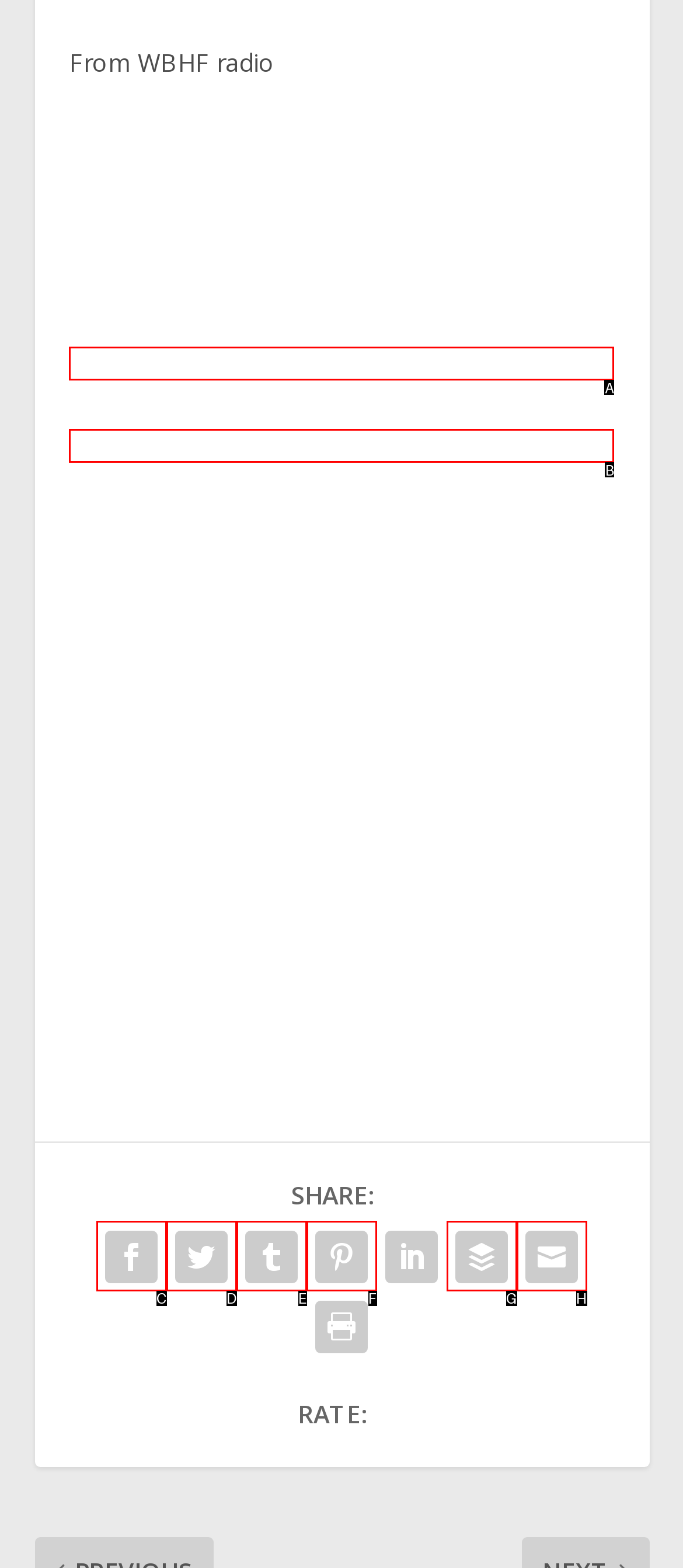Determine which HTML element best fits the description: aria-label="advent june 24 long"
Answer directly with the letter of the matching option from the available choices.

A